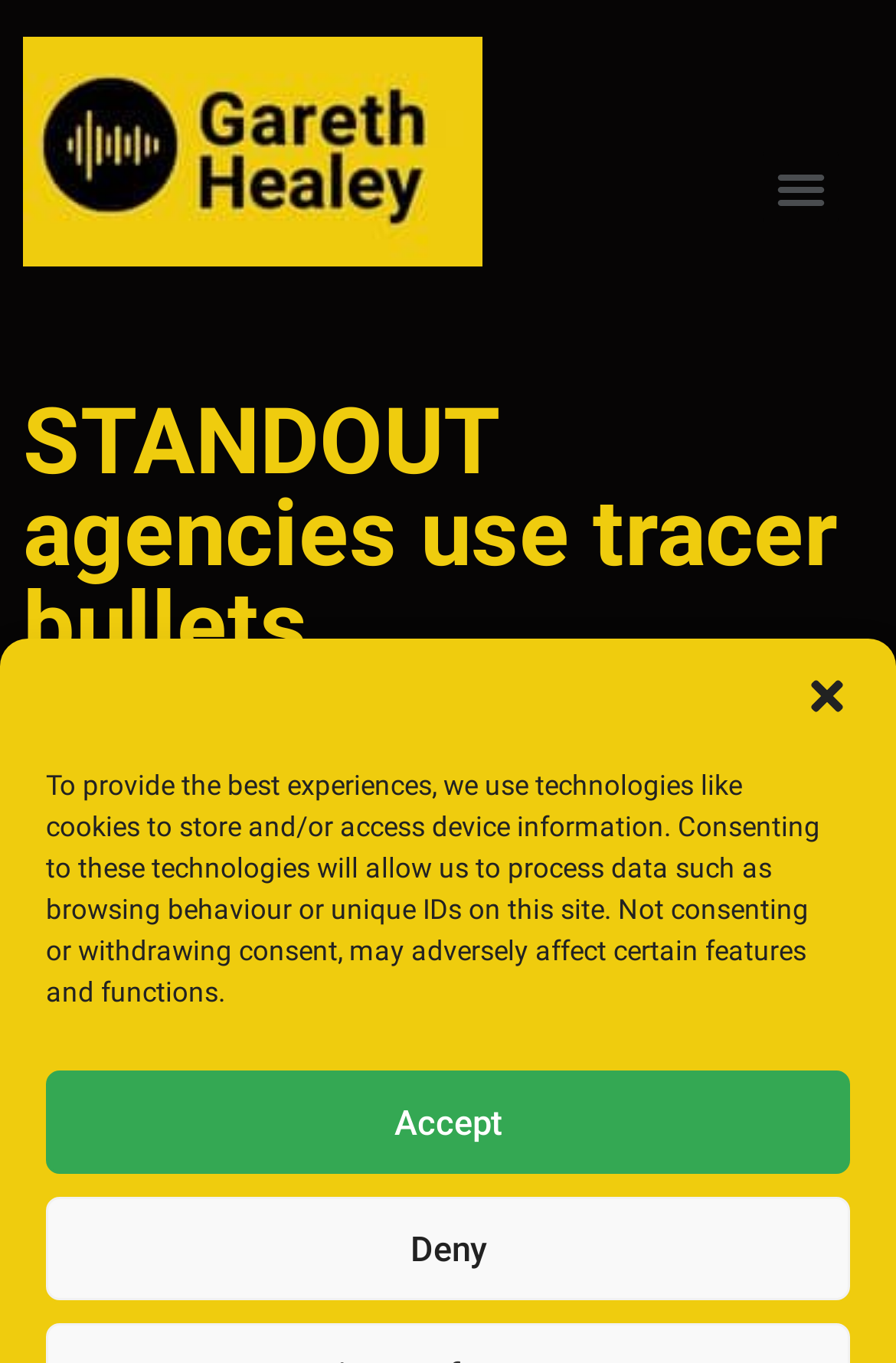Respond with a single word or phrase to the following question: What is the tone of the webpage?

informal